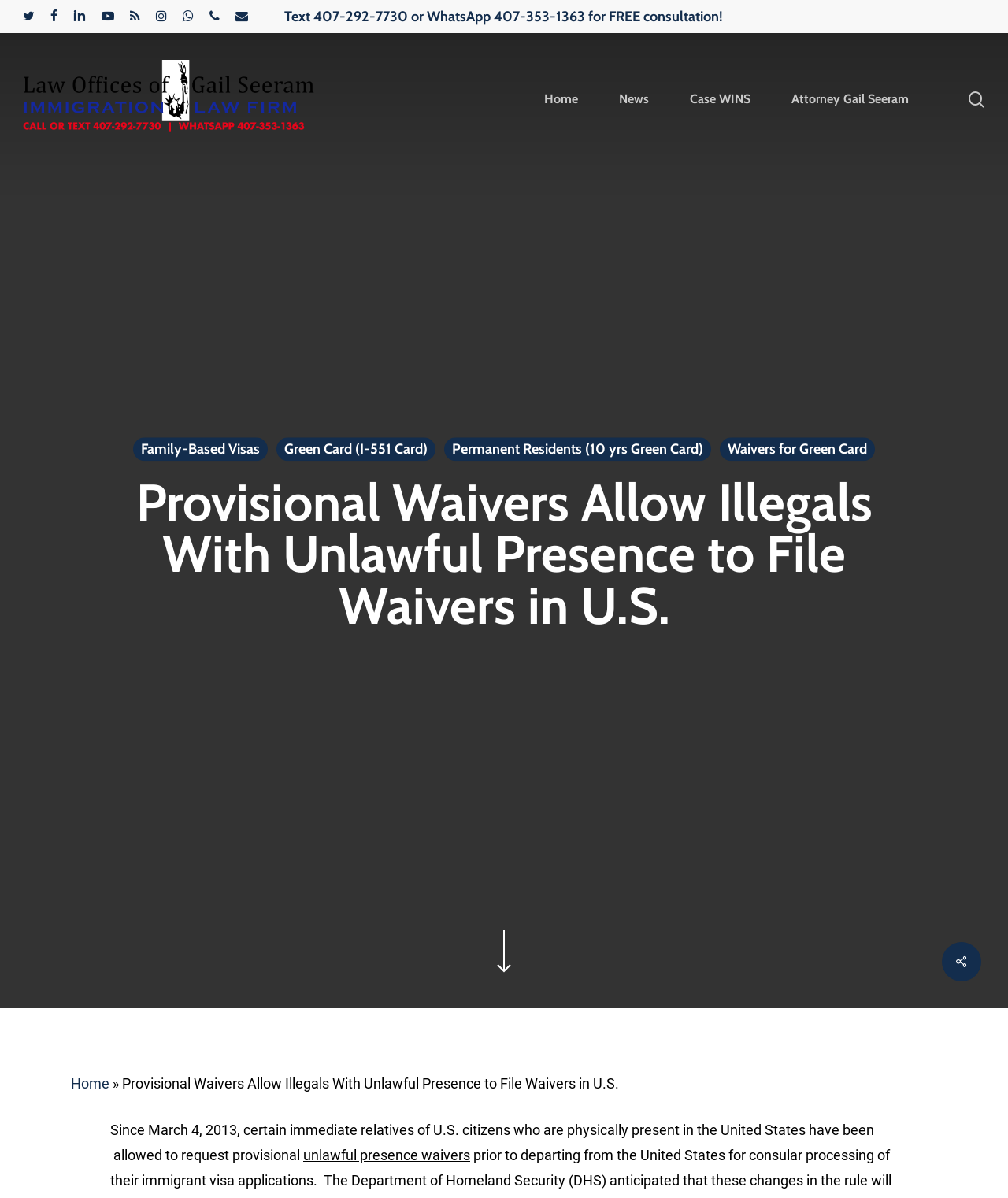How many social media links are available?
Look at the screenshot and respond with one word or a short phrase.

7